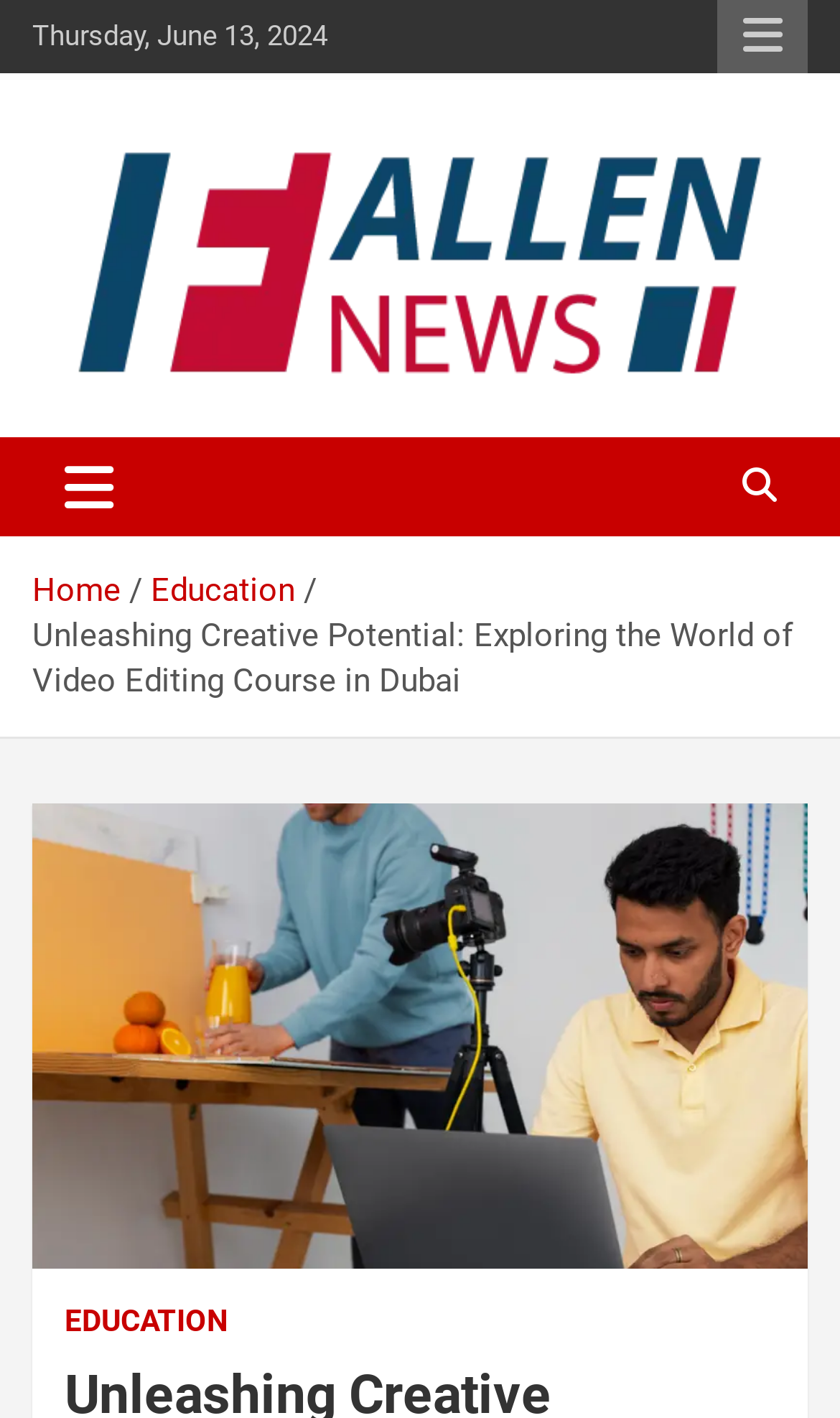Please analyze the image and provide a thorough answer to the question:
What is the name of the news section on the webpage?

The news section is located at the top of the webpage, and it is named 'Fallen News', which suggests that it provides news or updates related to the webpage's topic, video editing courses in Dubai.